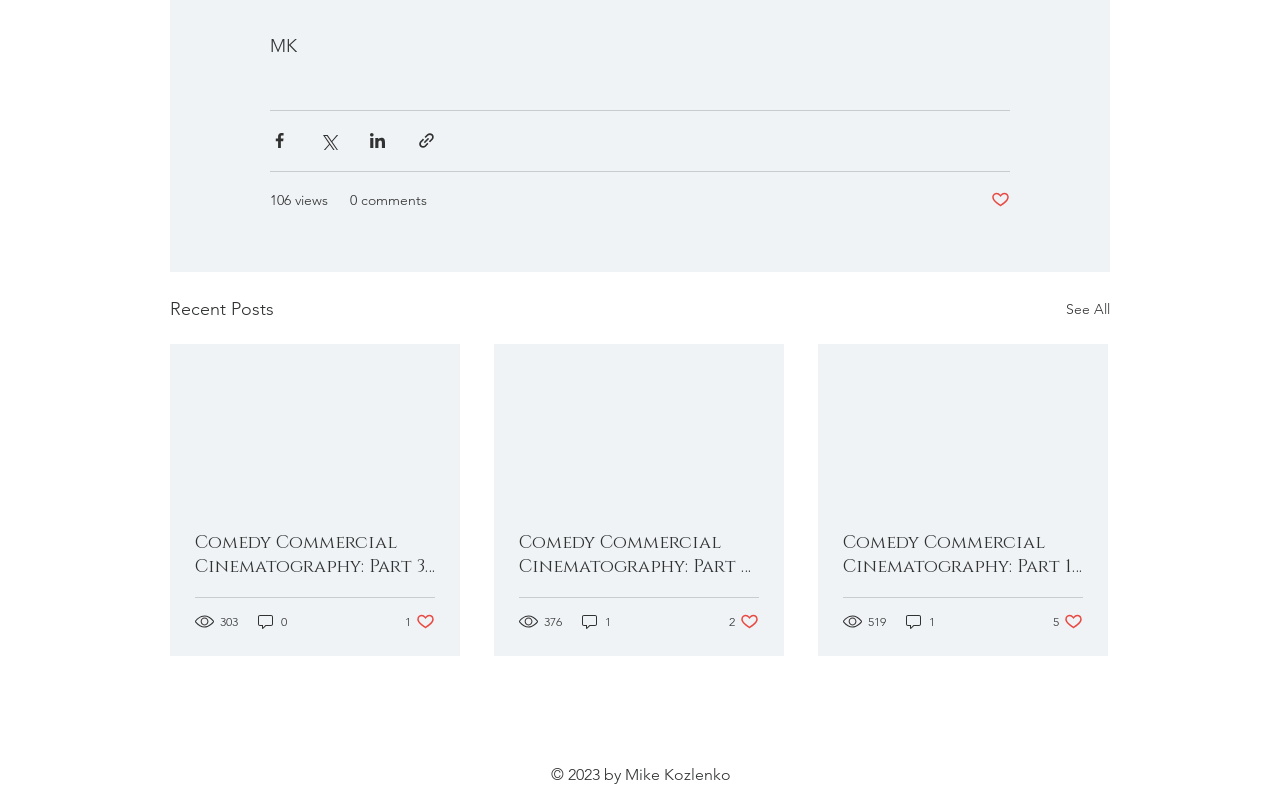What is the purpose of the buttons with Facebook, Twitter, and LinkedIn icons? From the image, respond with a single word or brief phrase.

Share via social media